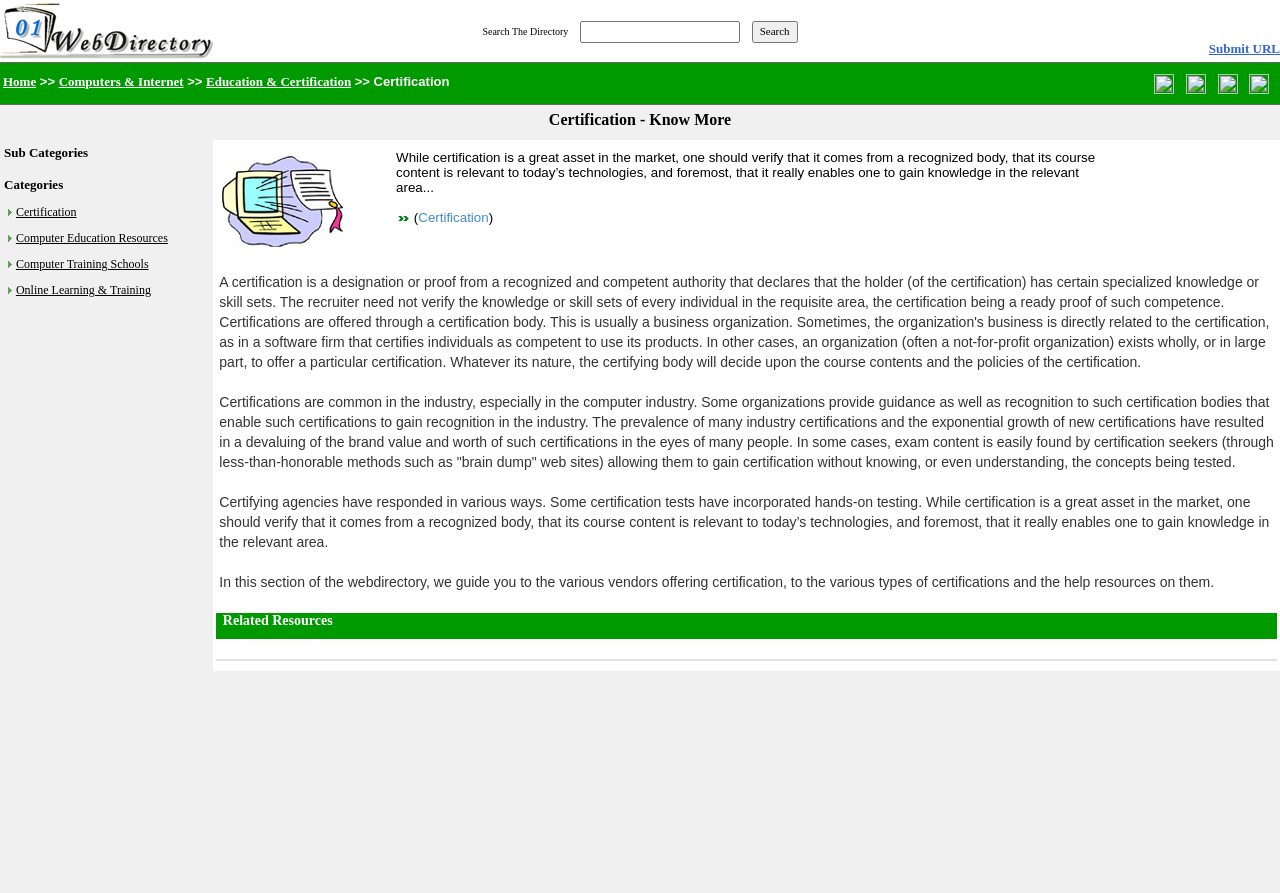Please identify the bounding box coordinates of the element's region that I should click in order to complete the following instruction: "Click on Submit URL". The bounding box coordinates consist of four float numbers between 0 and 1, i.e., [left, top, right, bottom].

[0.944, 0.046, 1.0, 0.063]